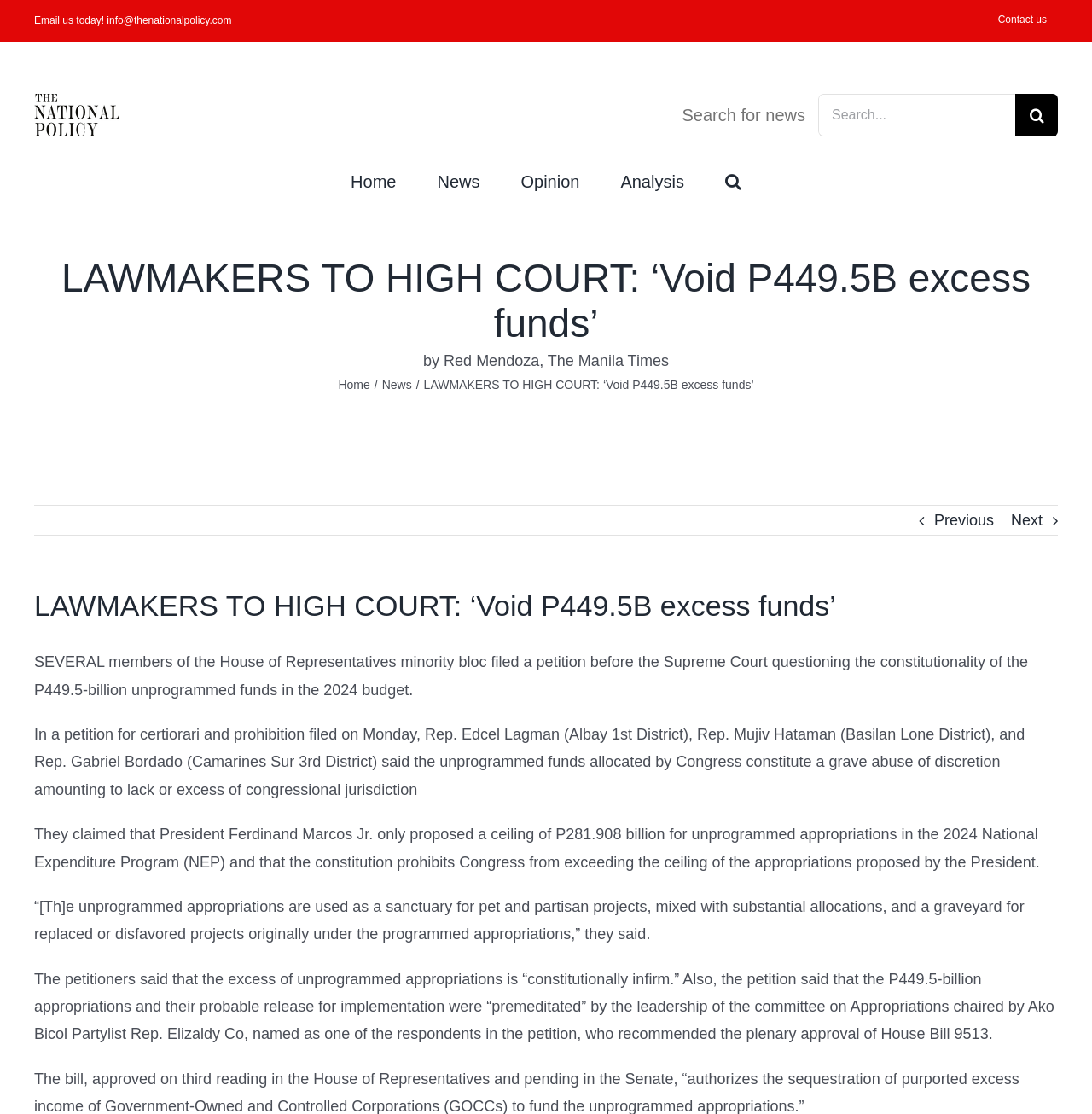Give a one-word or short phrase answer to this question: 
What is the amount of unprogrammed funds in the 2024 budget?

P449.5 billion